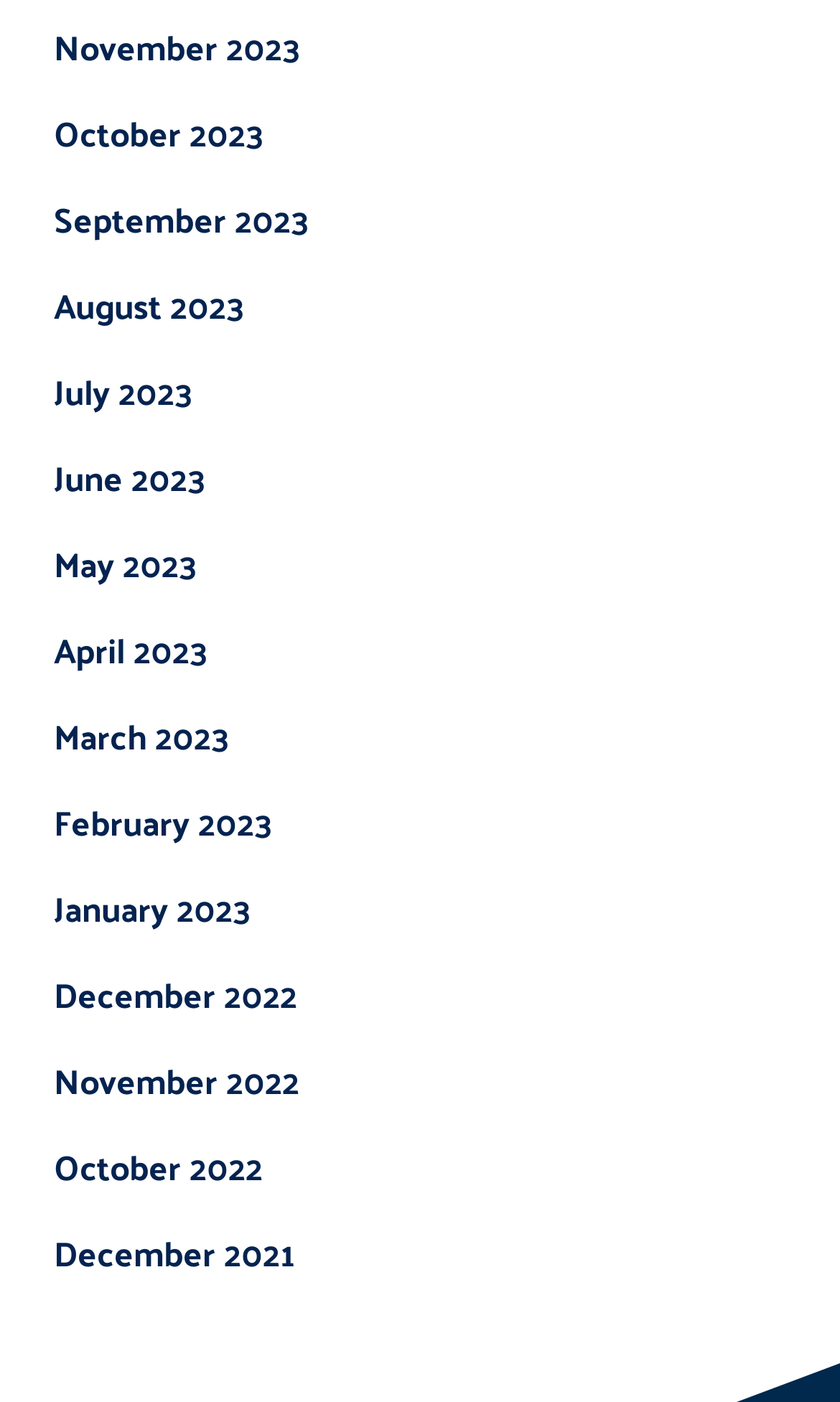Based on the image, provide a detailed and complete answer to the question: 
What is the most recent month listed?

By examining the list of links, I can see that the most recent month listed is 'November 2023', which is the first link in the list.